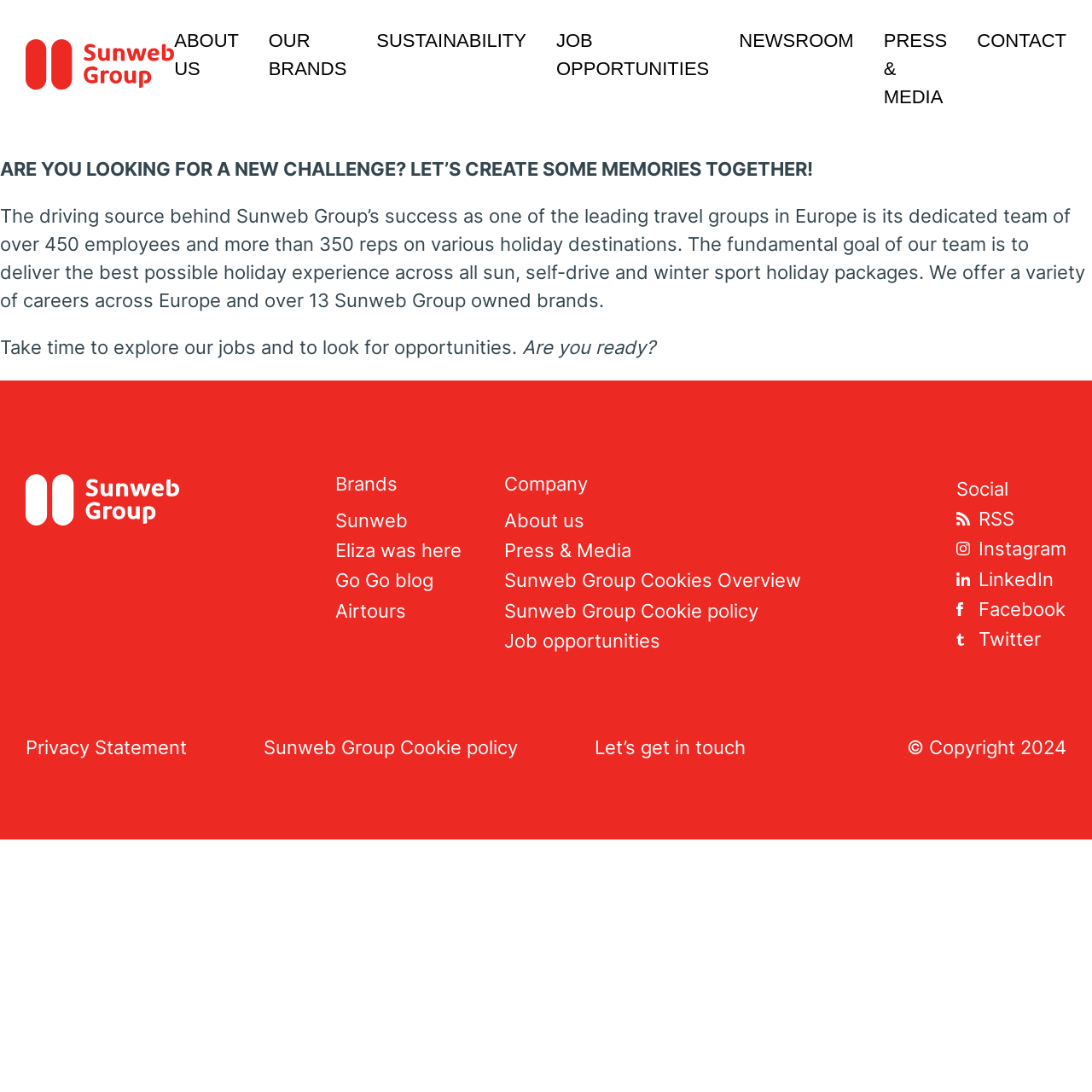Please provide the bounding box coordinates for the element that needs to be clicked to perform the following instruction: "Check out Sunweb brand". The coordinates should be given as four float numbers between 0 and 1, i.e., [left, top, right, bottom].

[0.307, 0.466, 0.373, 0.487]